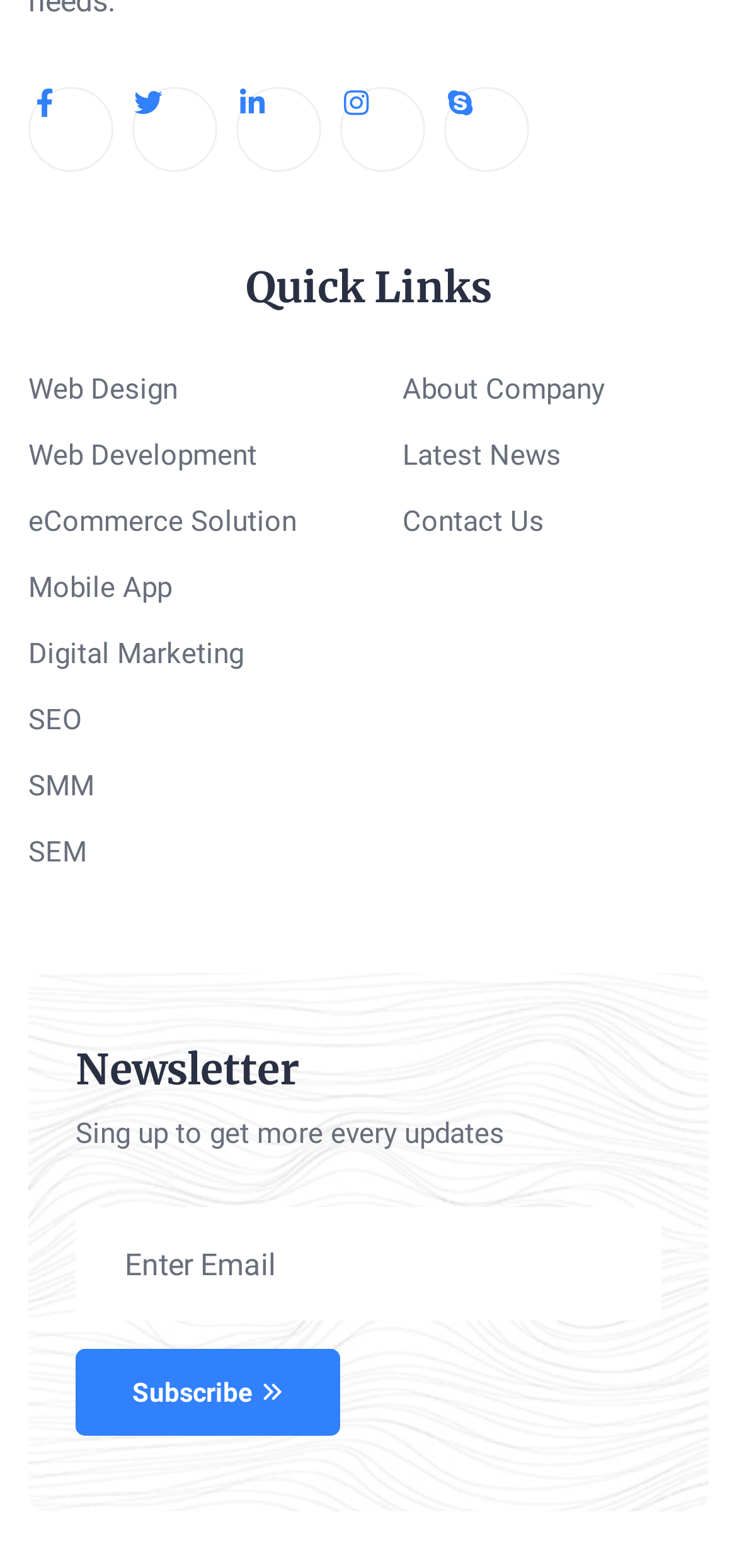Use the details in the image to answer the question thoroughly: 
What is the position of the 'About Company' link?

I found the 'About Company' link on the right side of the webpage, which is the third link from the top in the list of links under the 'Quick Links' heading.